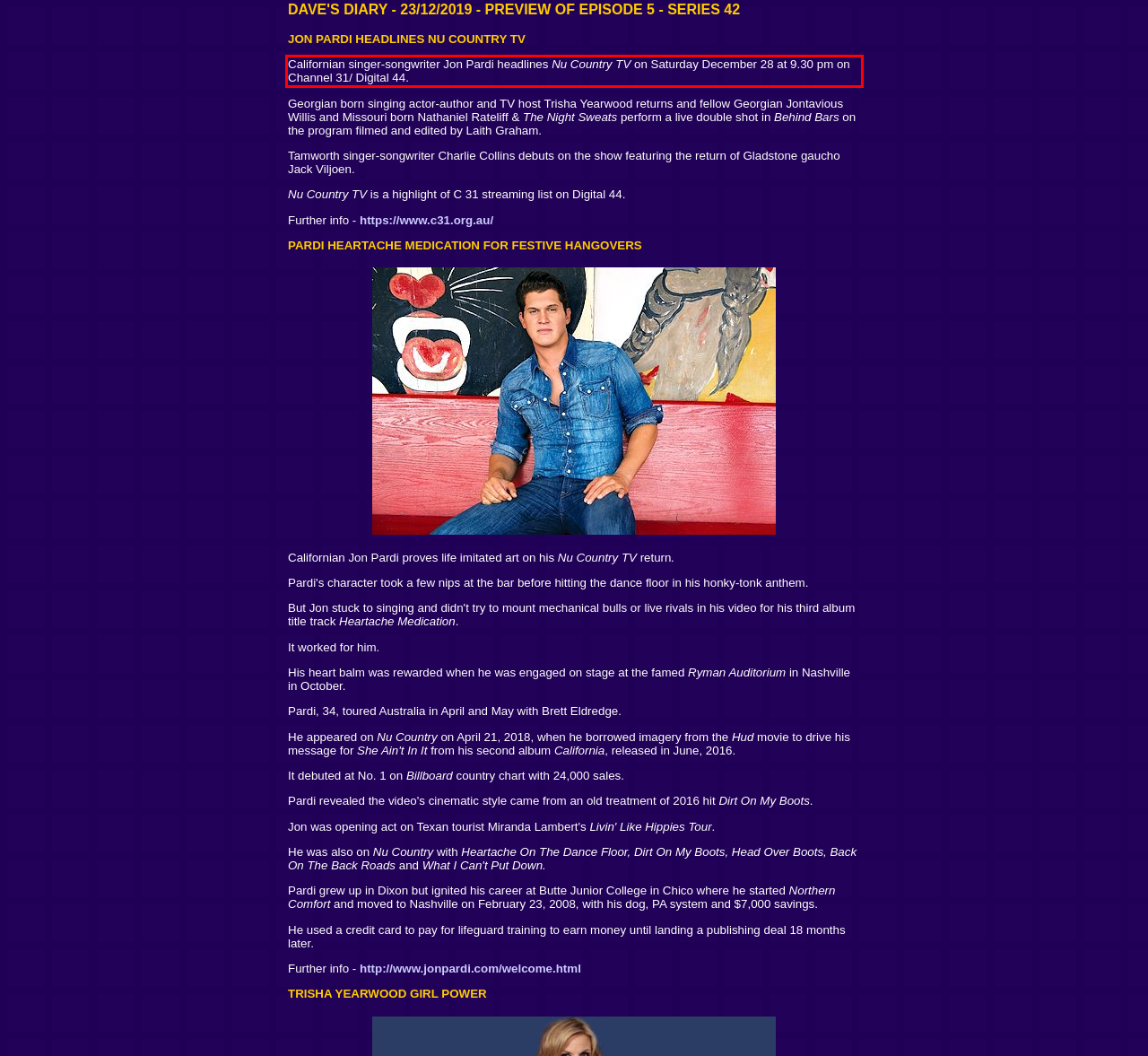Given a screenshot of a webpage, identify the red bounding box and perform OCR to recognize the text within that box.

Californian singer-songwriter Jon Pardi headlines Nu Country TV on Saturday December 28 at 9.30 pm on Channel 31/ Digital 44.